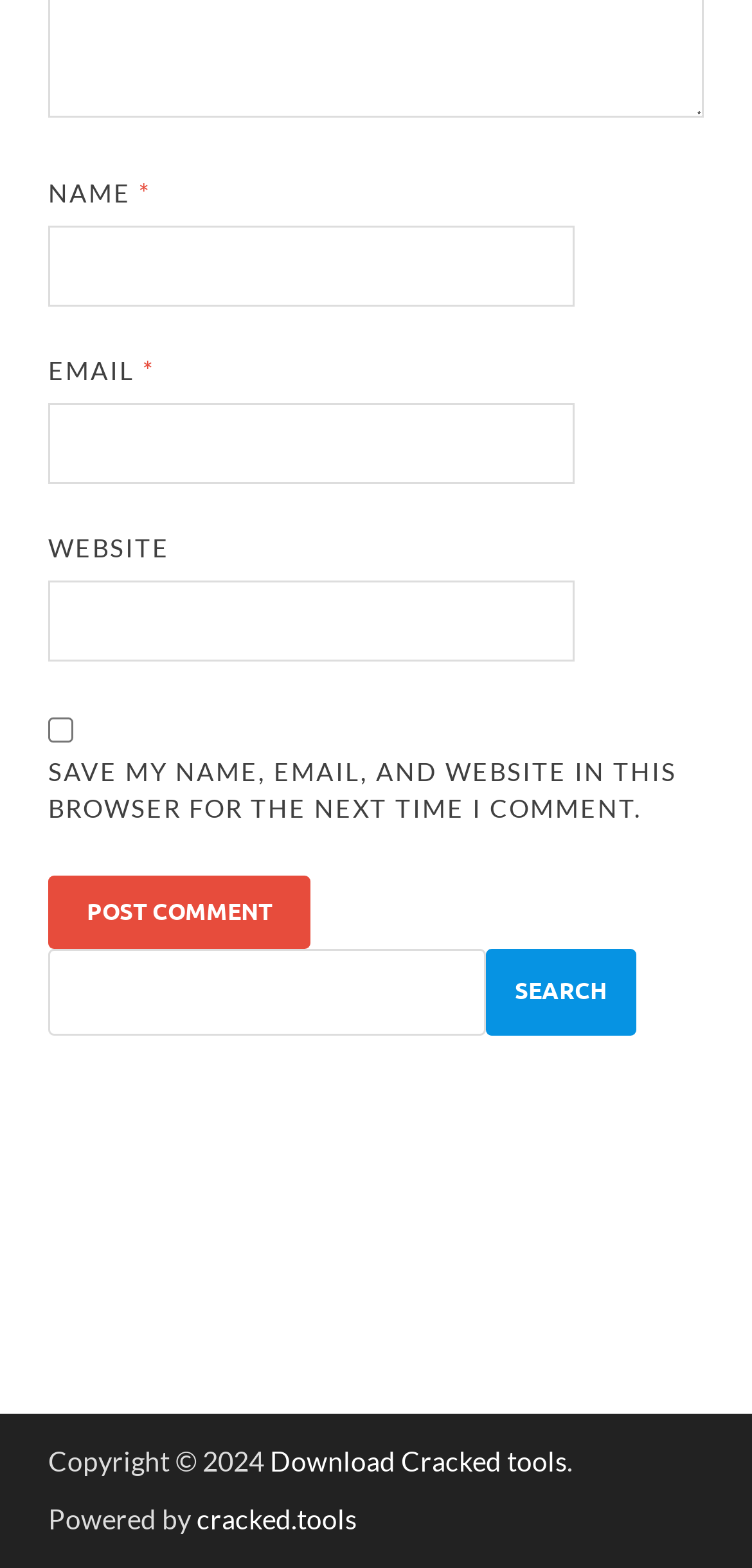Pinpoint the bounding box coordinates of the area that should be clicked to complete the following instruction: "Enter your name". The coordinates must be given as four float numbers between 0 and 1, i.e., [left, top, right, bottom].

[0.064, 0.143, 0.764, 0.195]